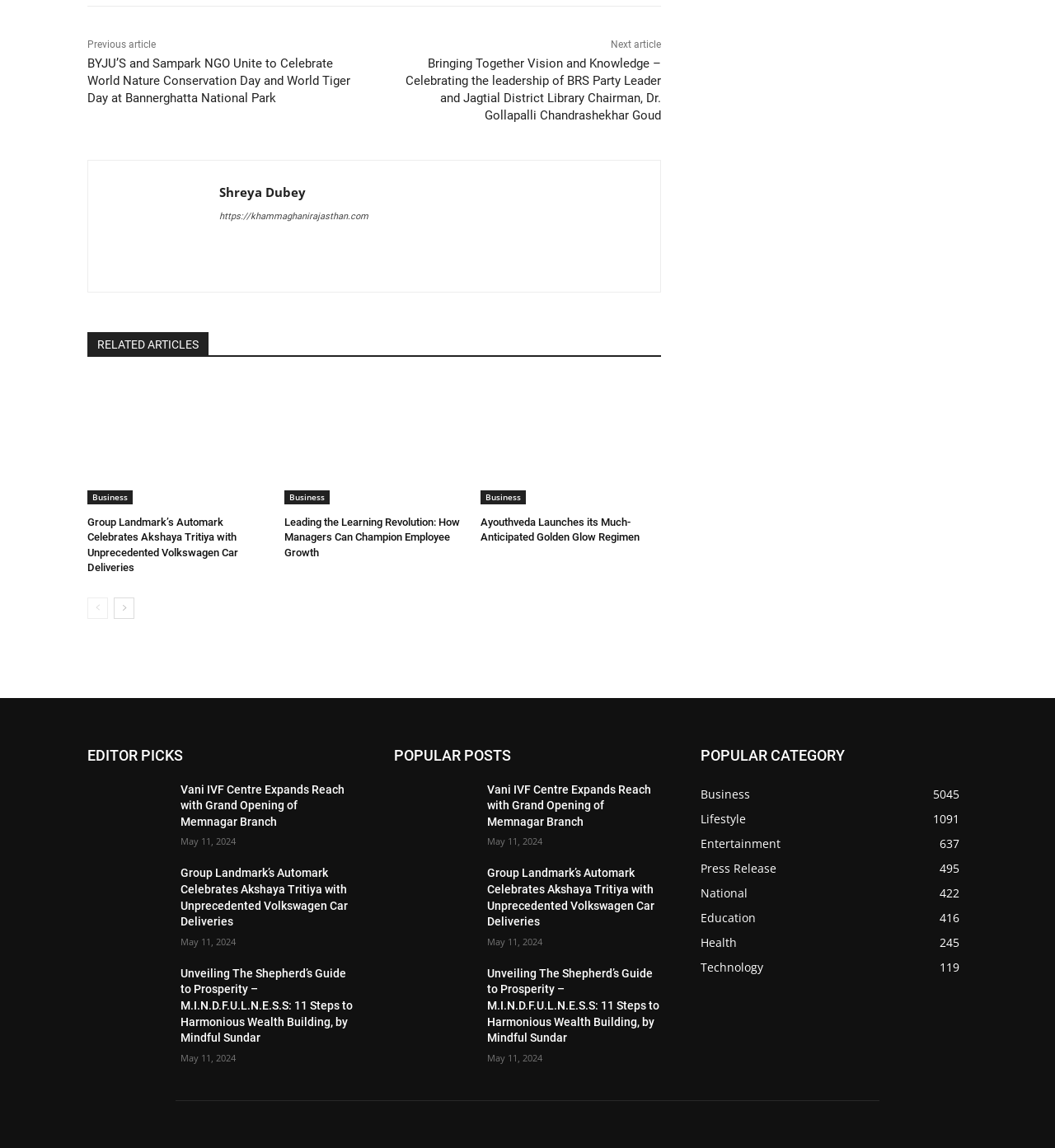Respond to the question below with a single word or phrase: How many categories are listed under 'POPULAR CATEGORY'?

7